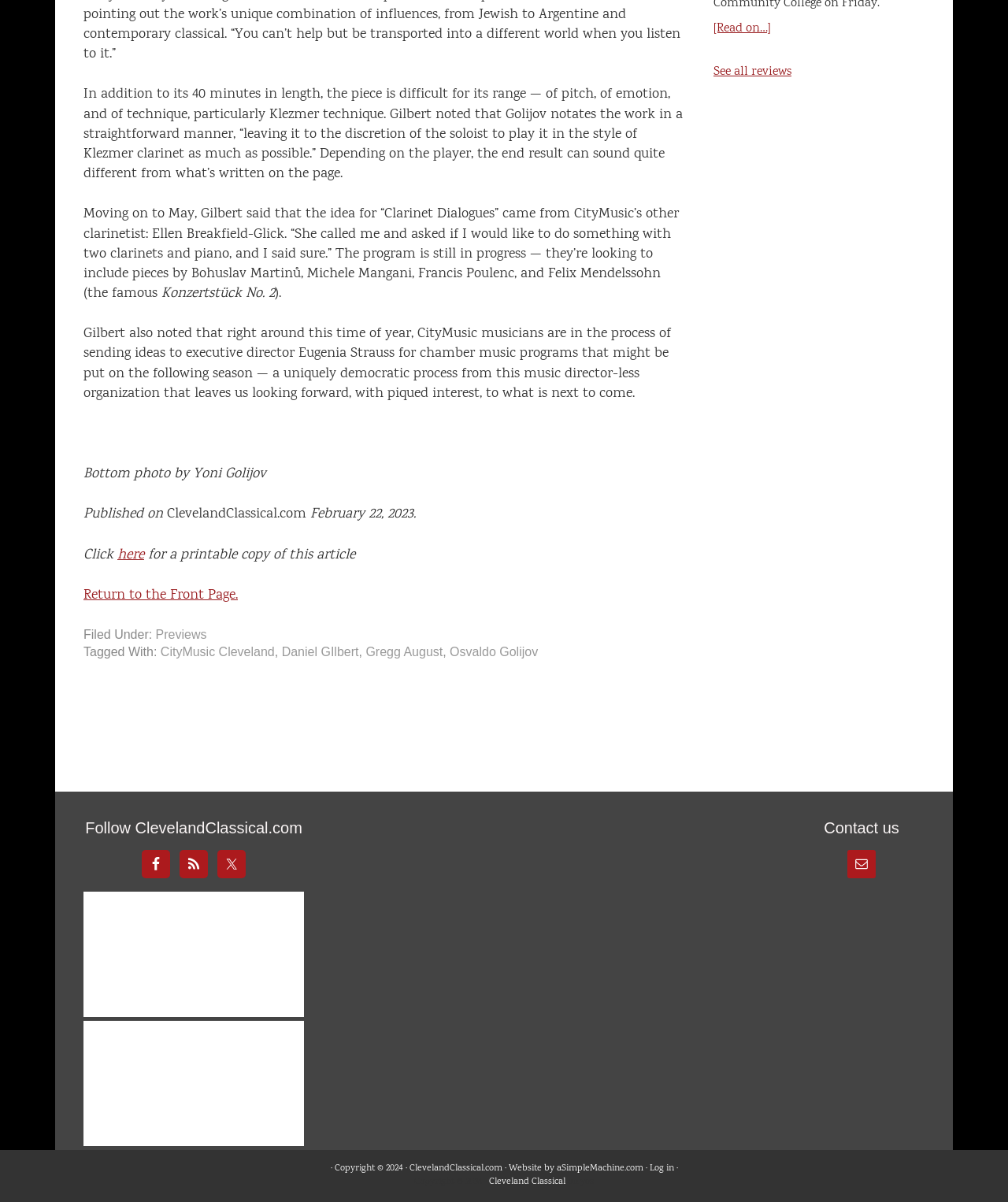Determine the bounding box coordinates of the element's region needed to click to follow the instruction: "Click here to get a printable copy of this article". Provide these coordinates as four float numbers between 0 and 1, formatted as [left, top, right, bottom].

[0.116, 0.453, 0.143, 0.47]